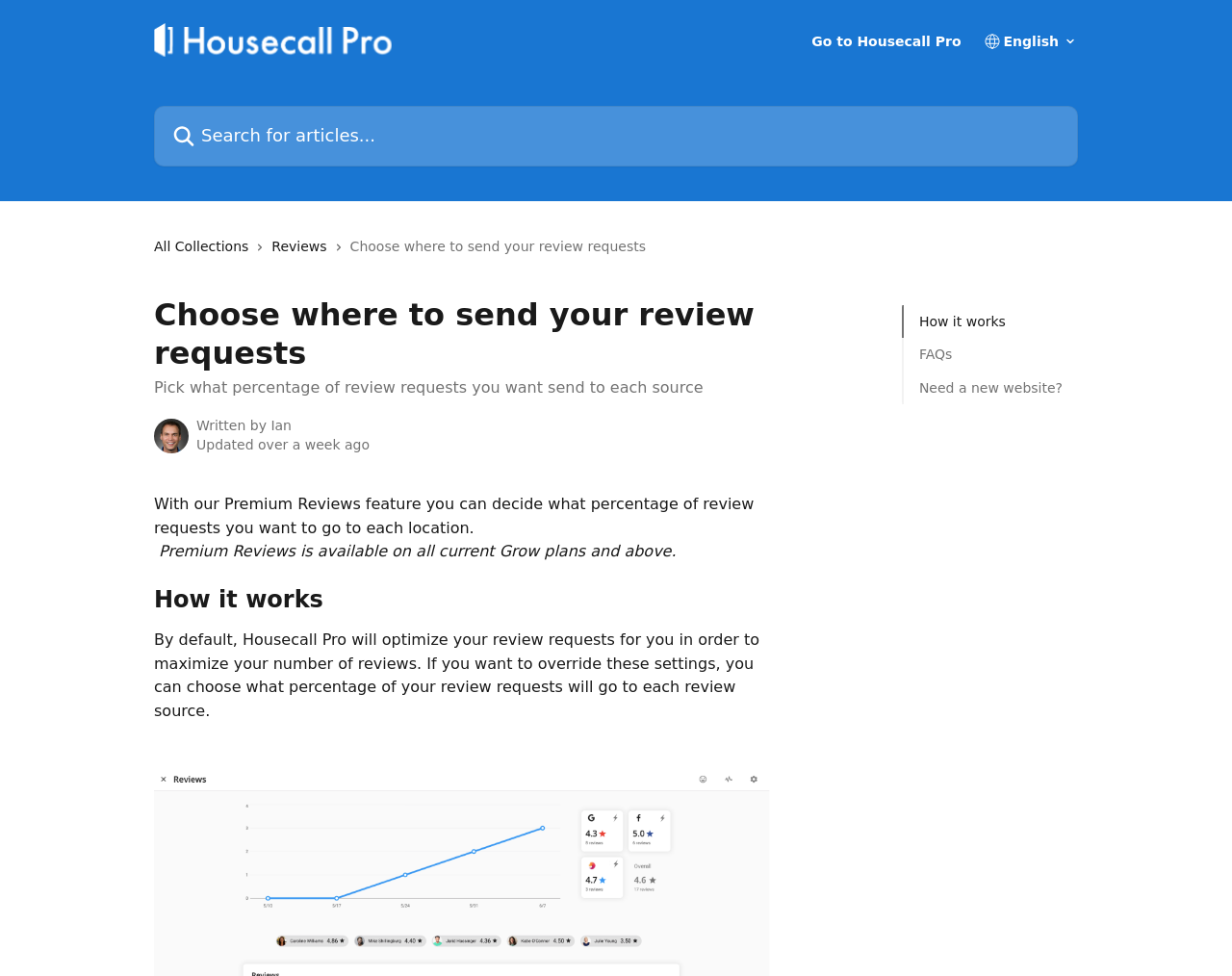Please determine and provide the text content of the webpage's heading.

How it works